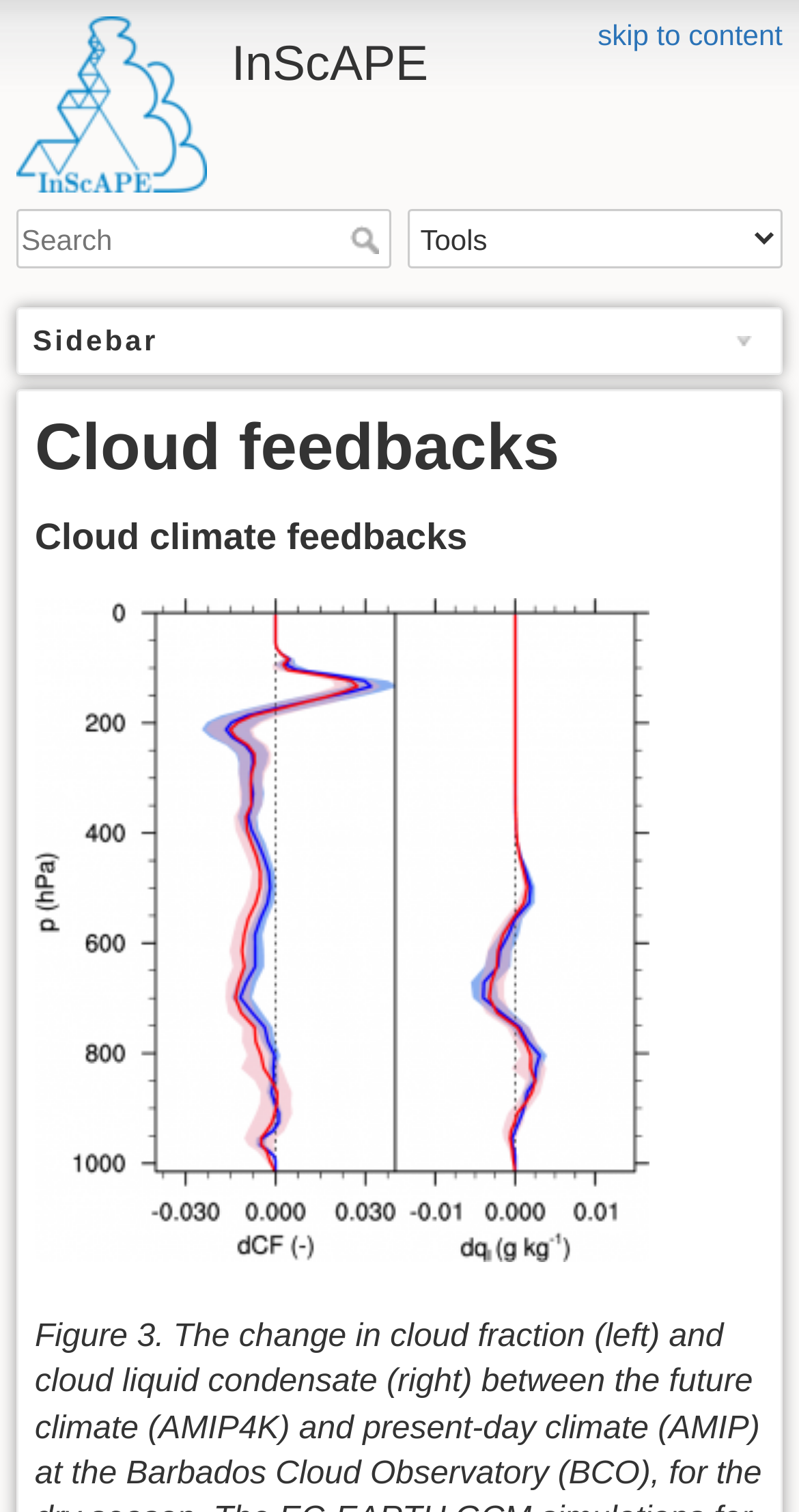Provide the bounding box for the UI element matching this description: "parent_node: Search name="q" placeholder="Search" title="[F]"".

[0.021, 0.138, 0.49, 0.178]